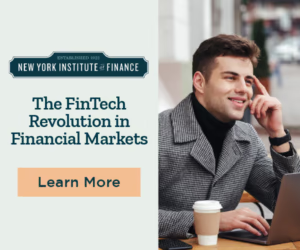What is the purpose of the button below the headline?
Using the image, give a concise answer in the form of a single word or short phrase.

to encourage viewers to explore further